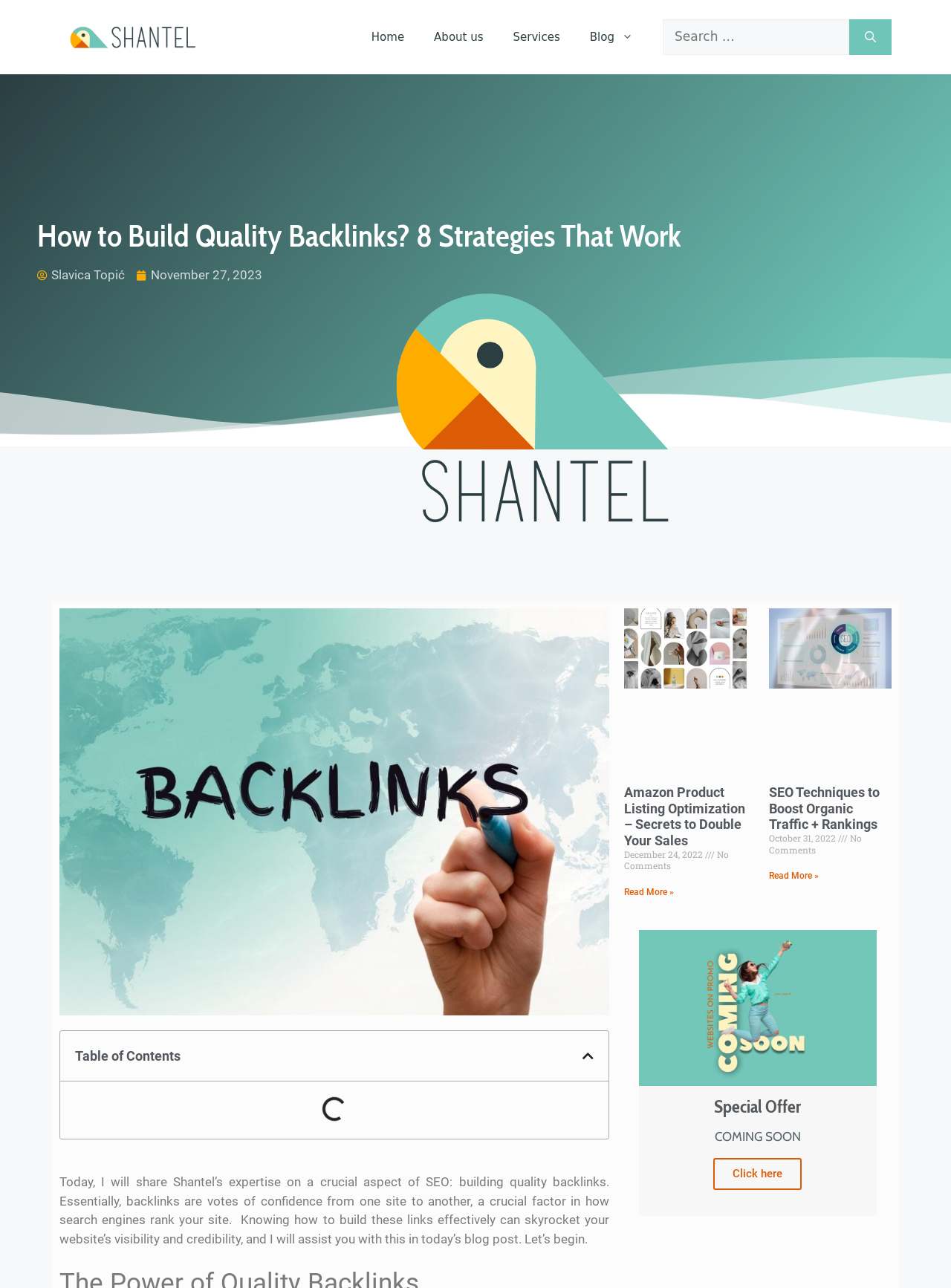Determine the bounding box coordinates for the region that must be clicked to execute the following instruction: "Visit the home page".

[0.375, 0.012, 0.441, 0.046]